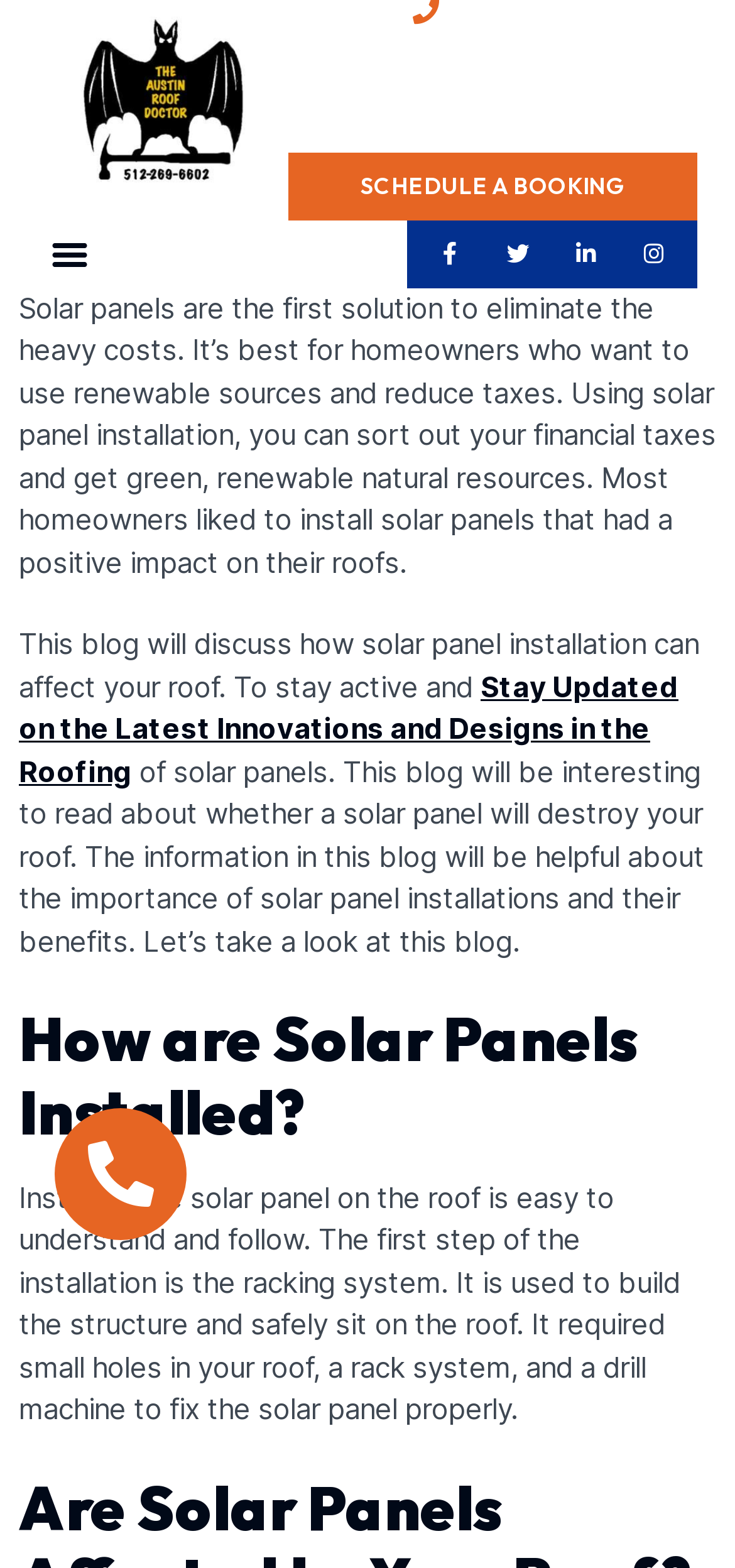What is the benefit of using solar panels? Analyze the screenshot and reply with just one word or a short phrase.

Reduce taxes